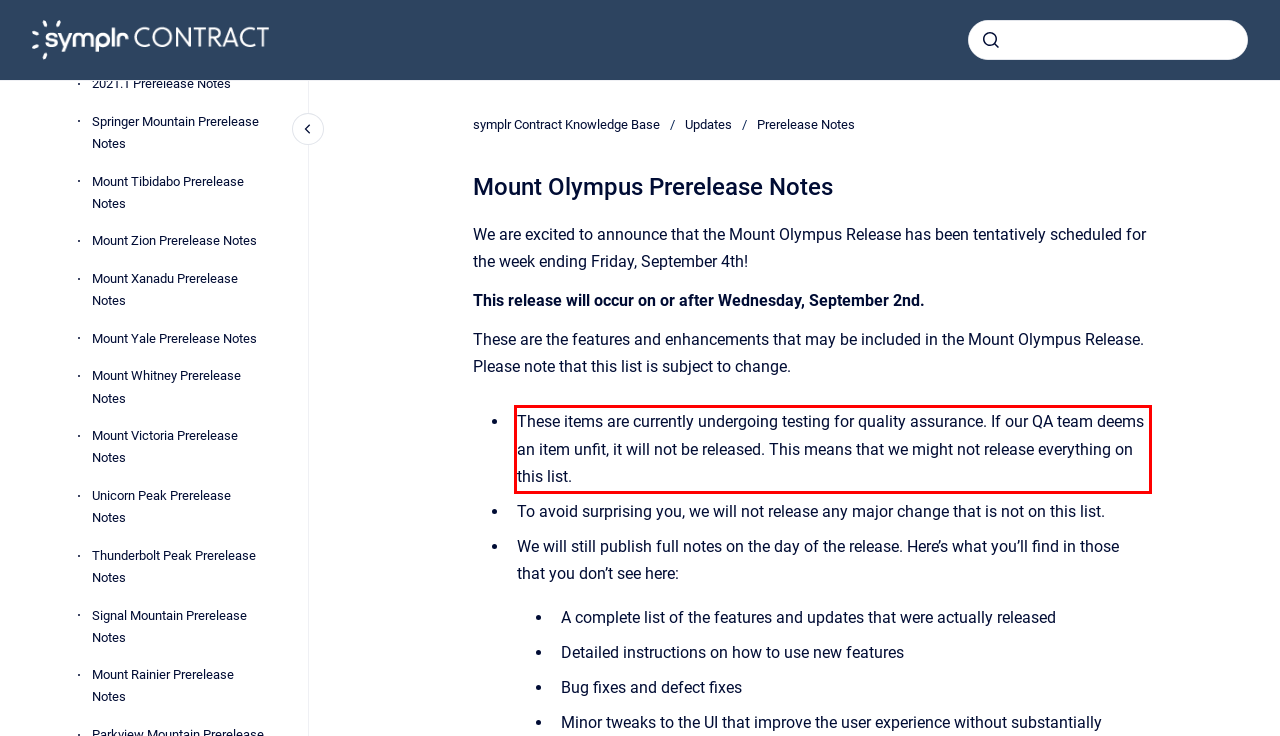Look at the screenshot of the webpage, locate the red rectangle bounding box, and generate the text content that it contains.

These items are currently undergoing testing for quality assurance. If our QA team deems an item unfit, it will not be released. This means that we might not release everything on this list.